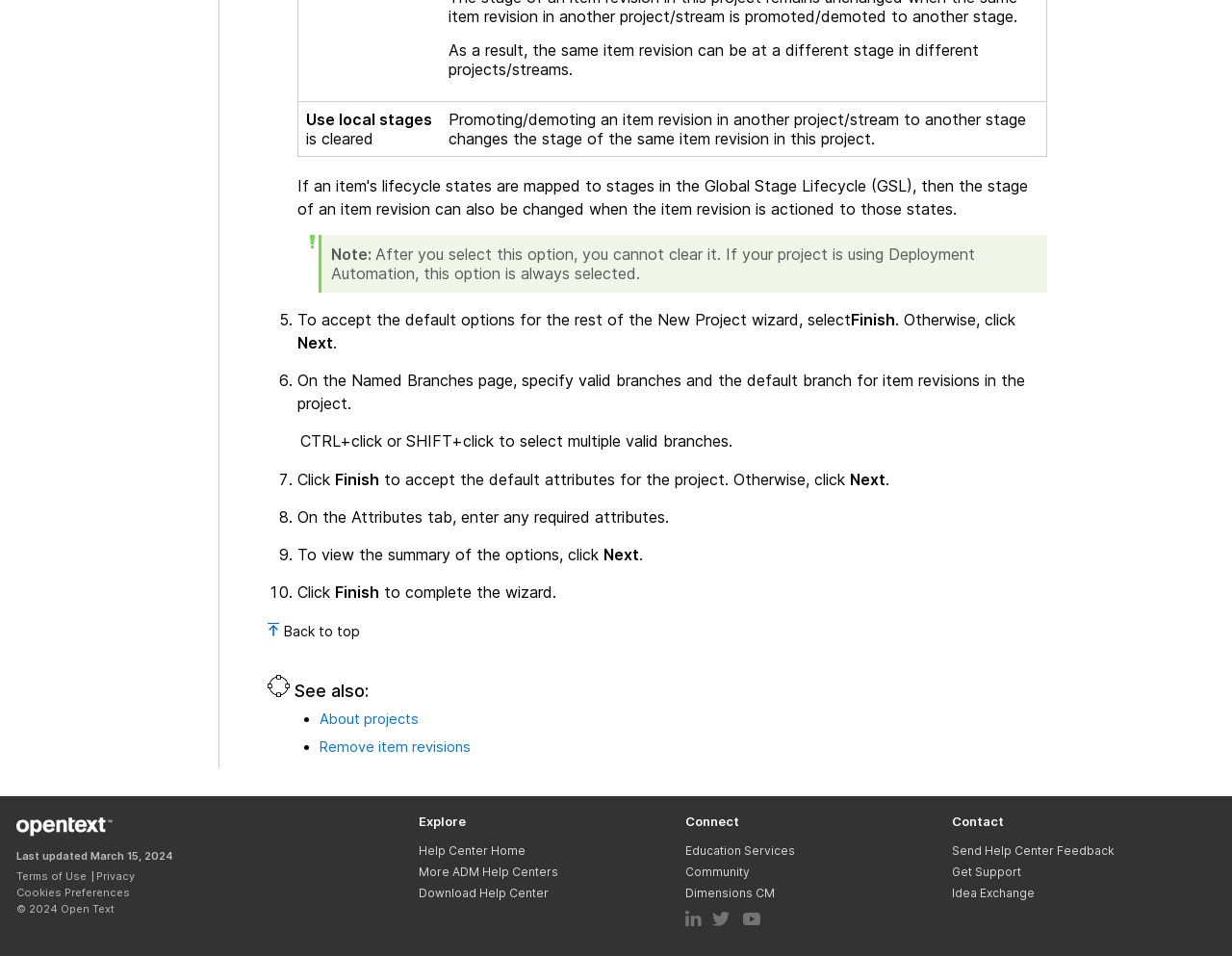Determine the bounding box coordinates of the section I need to click to execute the following instruction: "Cite this". Provide the coordinates as four float numbers between 0 and 1, i.e., [left, top, right, bottom].

None